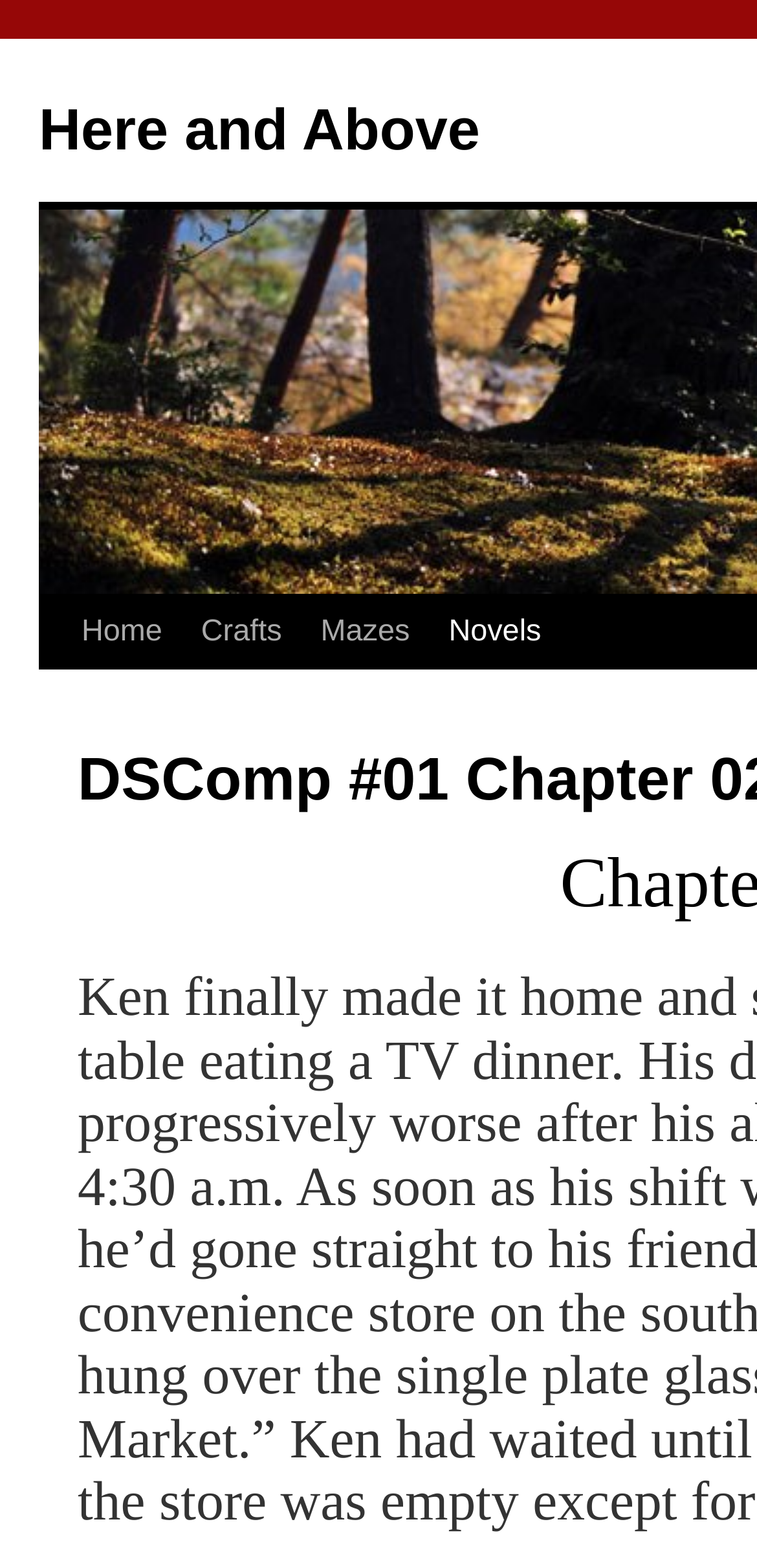Can you find the bounding box coordinates for the UI element given this description: "Crafts"? Provide the coordinates as four float numbers between 0 and 1: [left, top, right, bottom].

[0.222, 0.38, 0.362, 0.427]